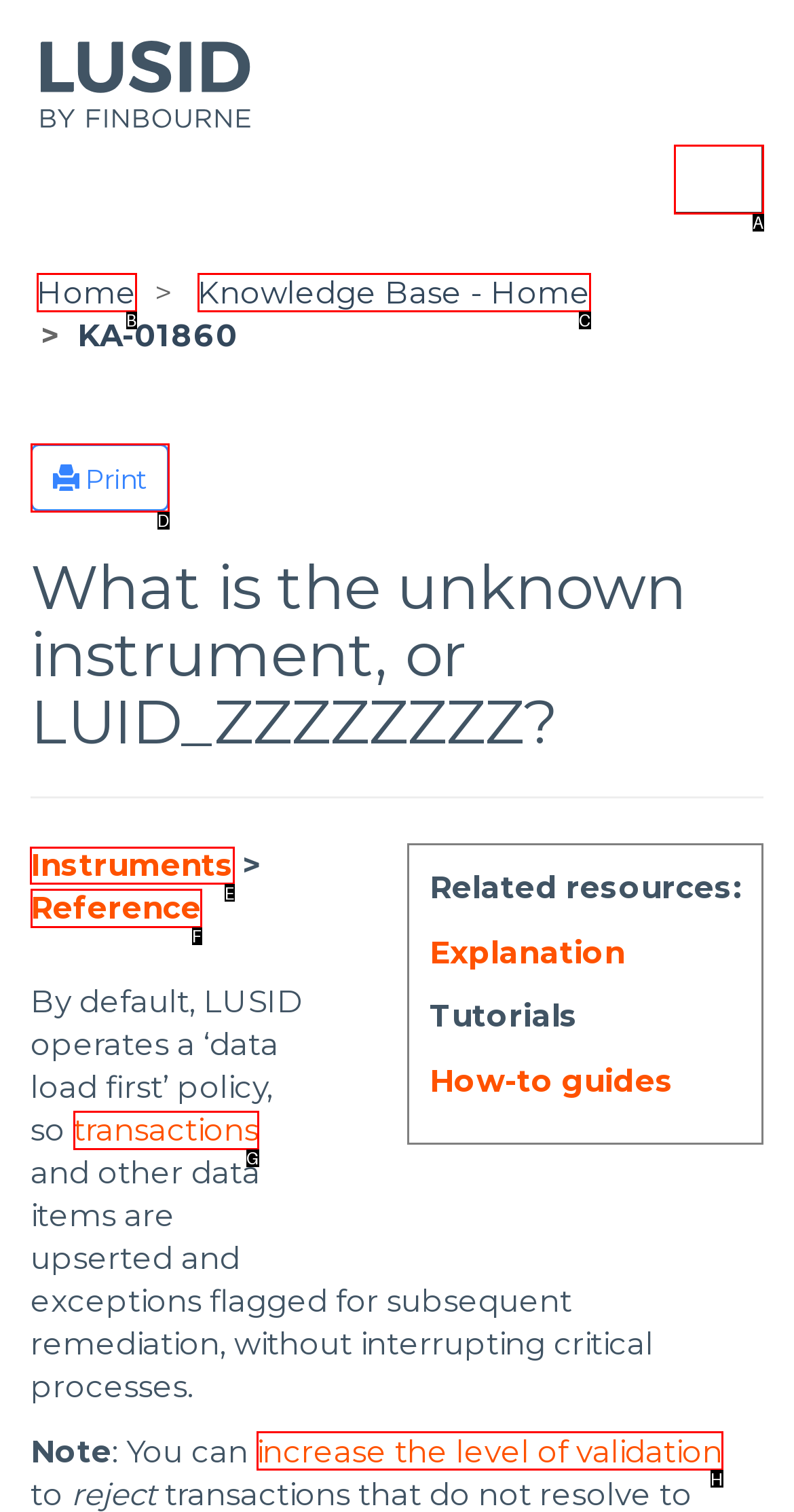Select the appropriate letter to fulfill the given instruction: Click on 'Health Care N Fashion'
Provide the letter of the correct option directly.

None